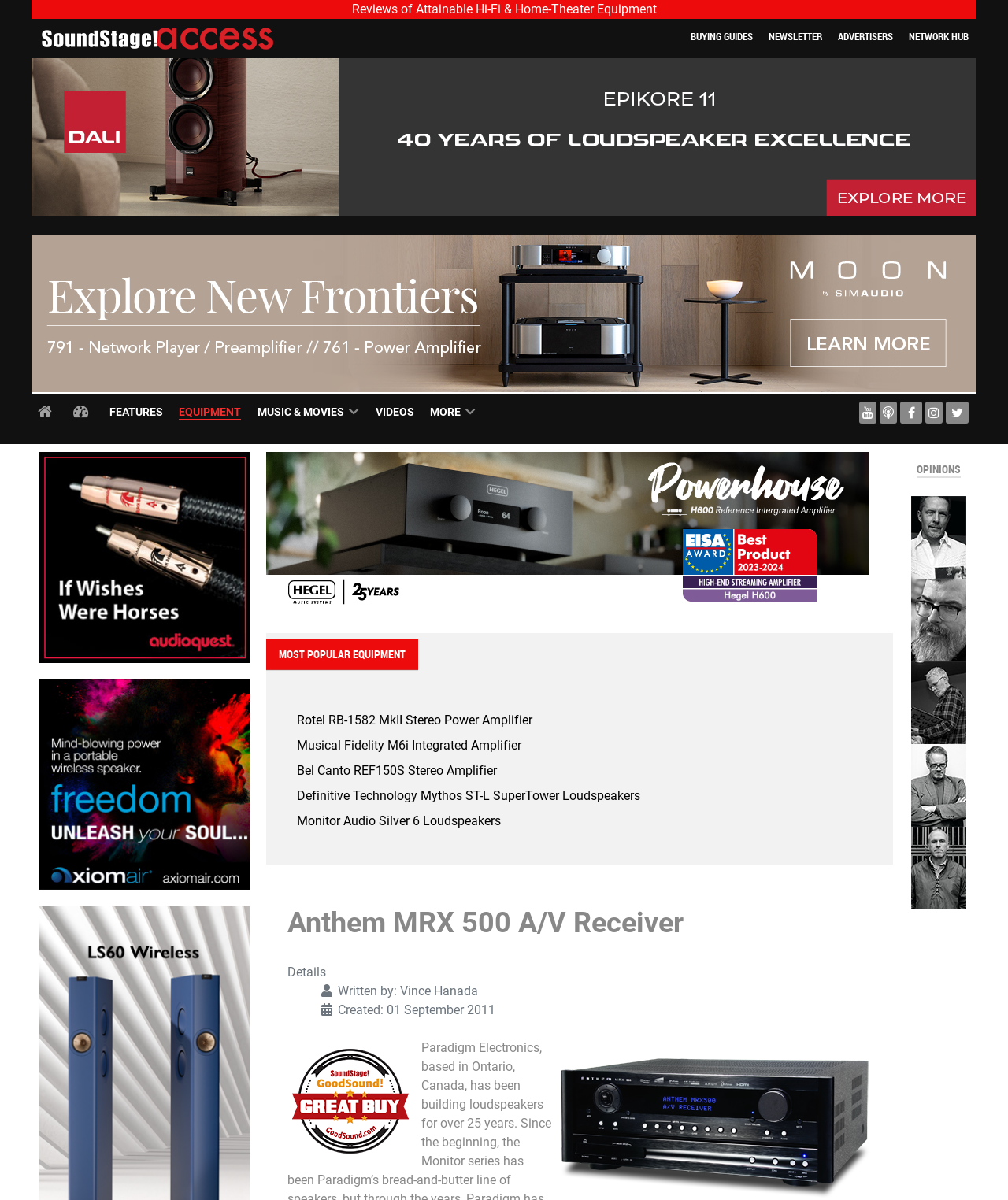What is the rating of the Anthem MRX 500 A/V Receiver?
Look at the screenshot and respond with a single word or phrase.

Great Buy